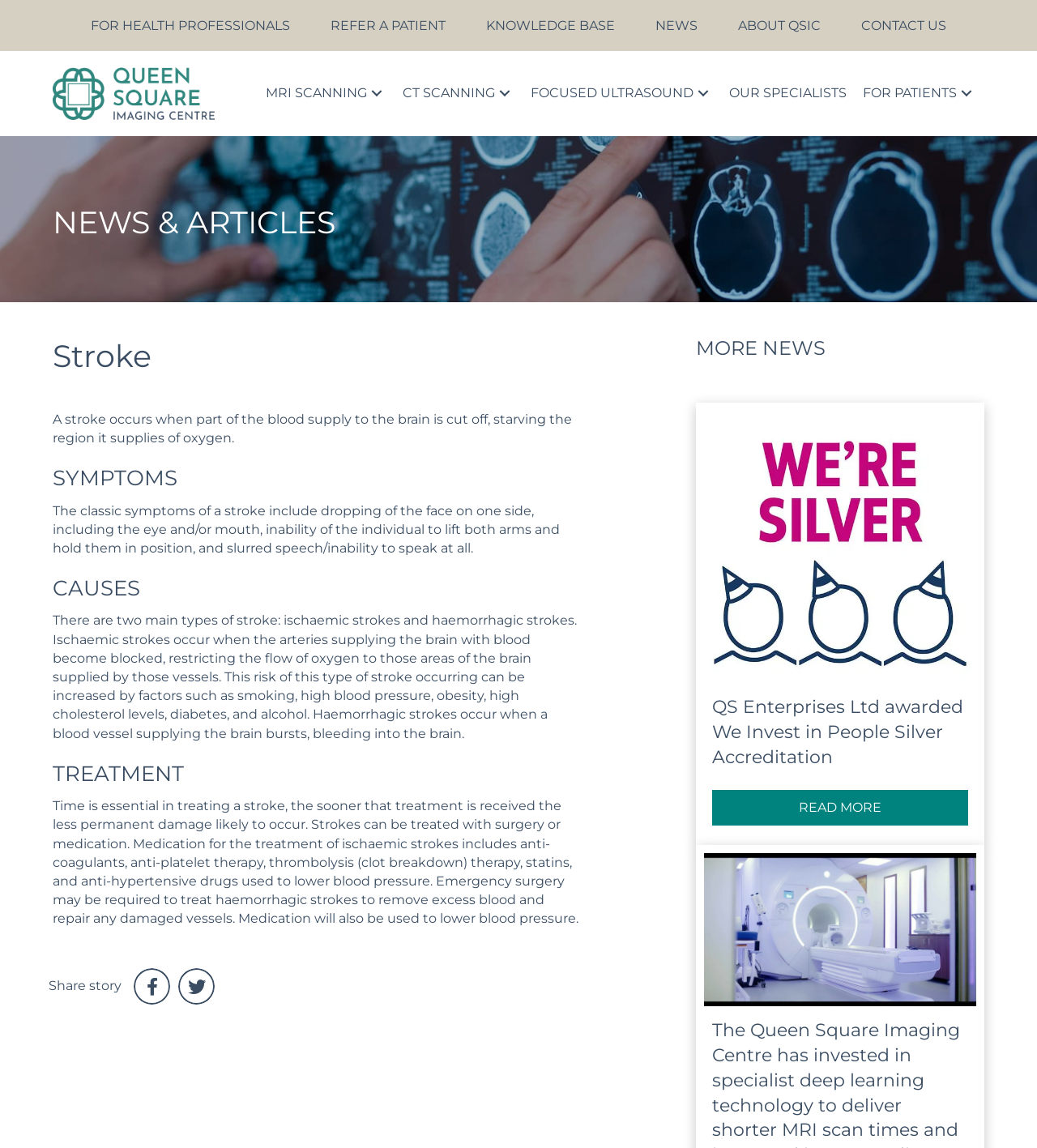Locate the headline of the webpage and generate its content.

NEWS & ARTICLES